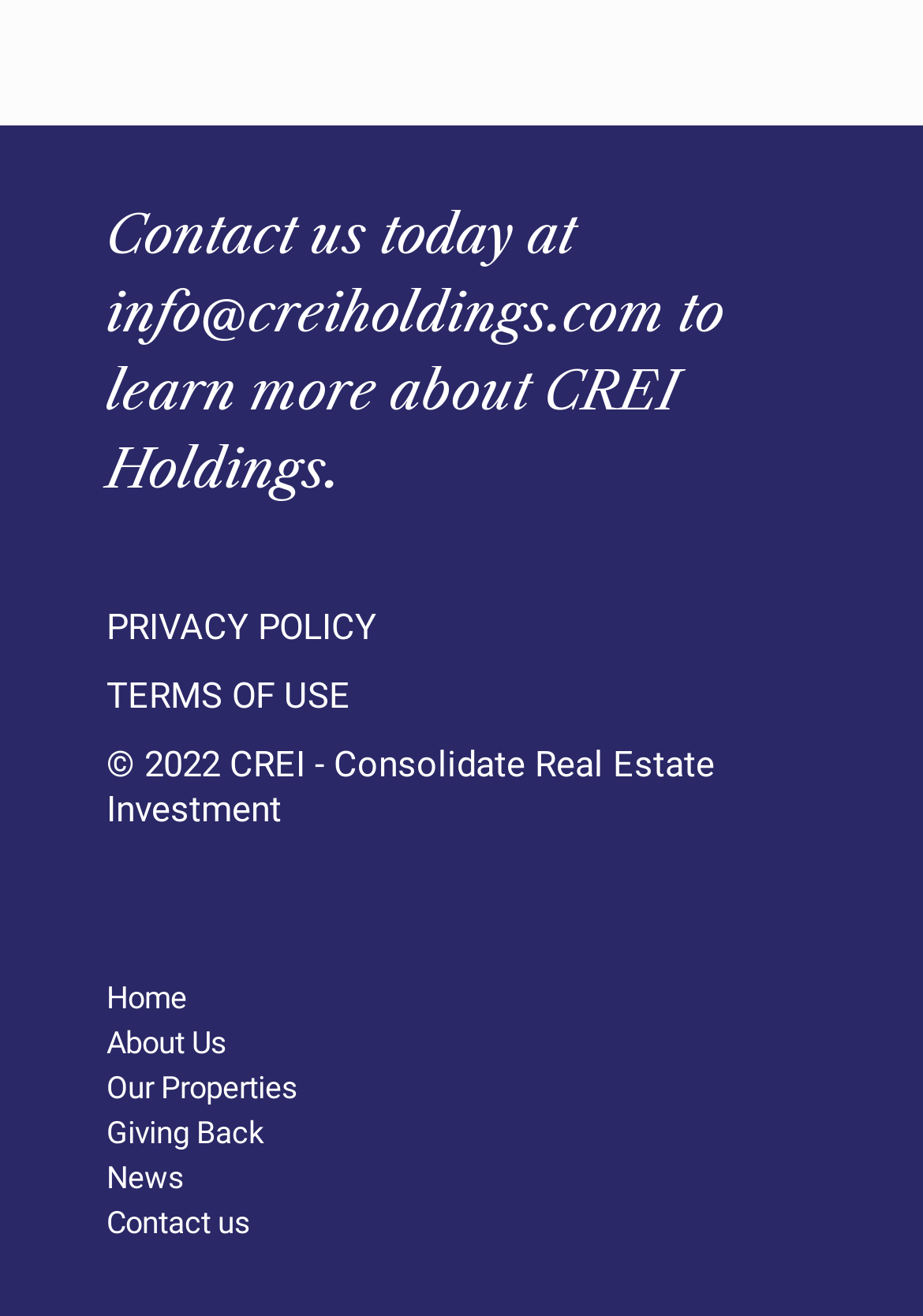Please answer the following question using a single word or phrase: 
How many links are there in the footer section?

6